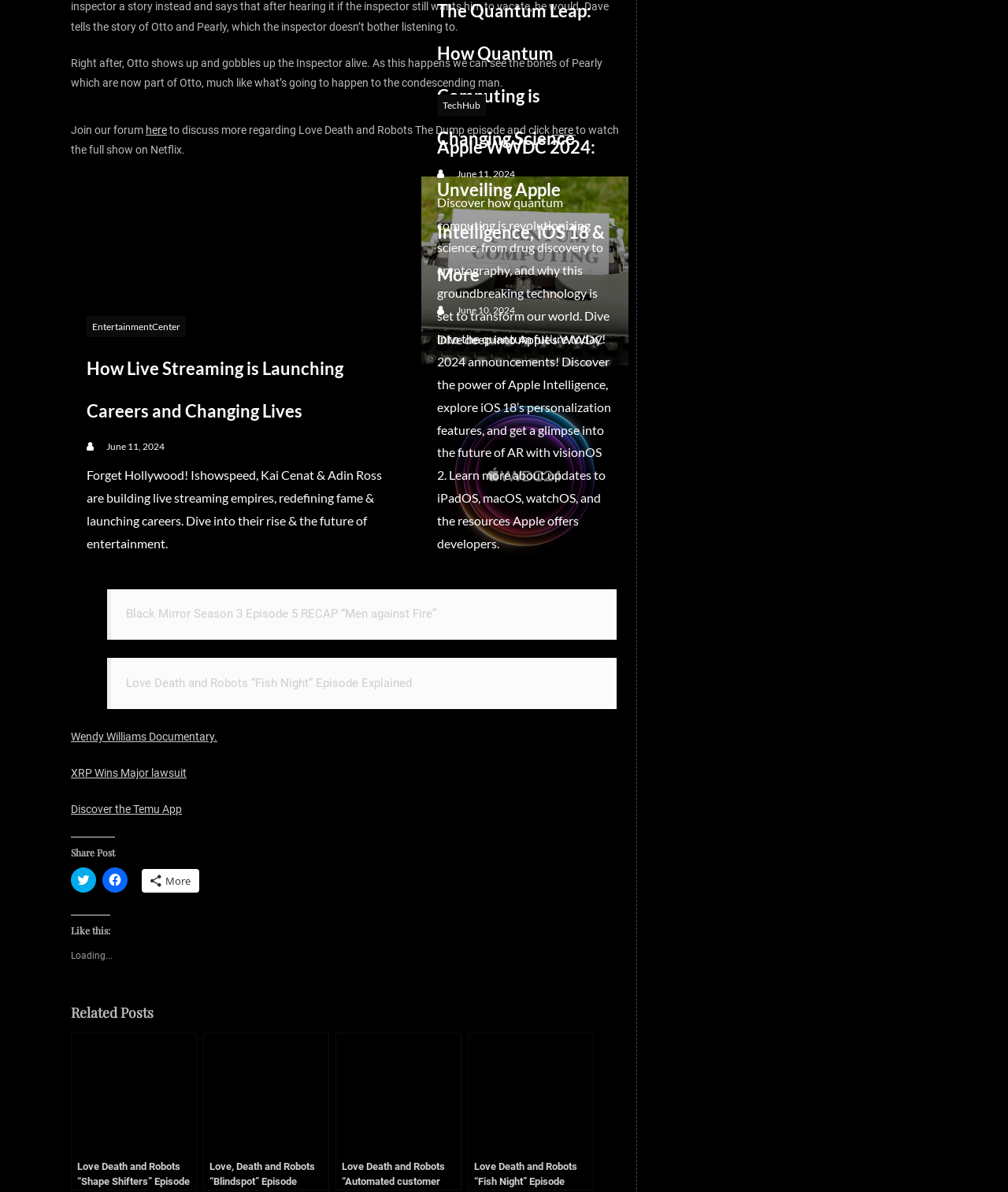What is the name of the episode explained in the blockquote?
From the screenshot, supply a one-word or short-phrase answer.

Men against Fire